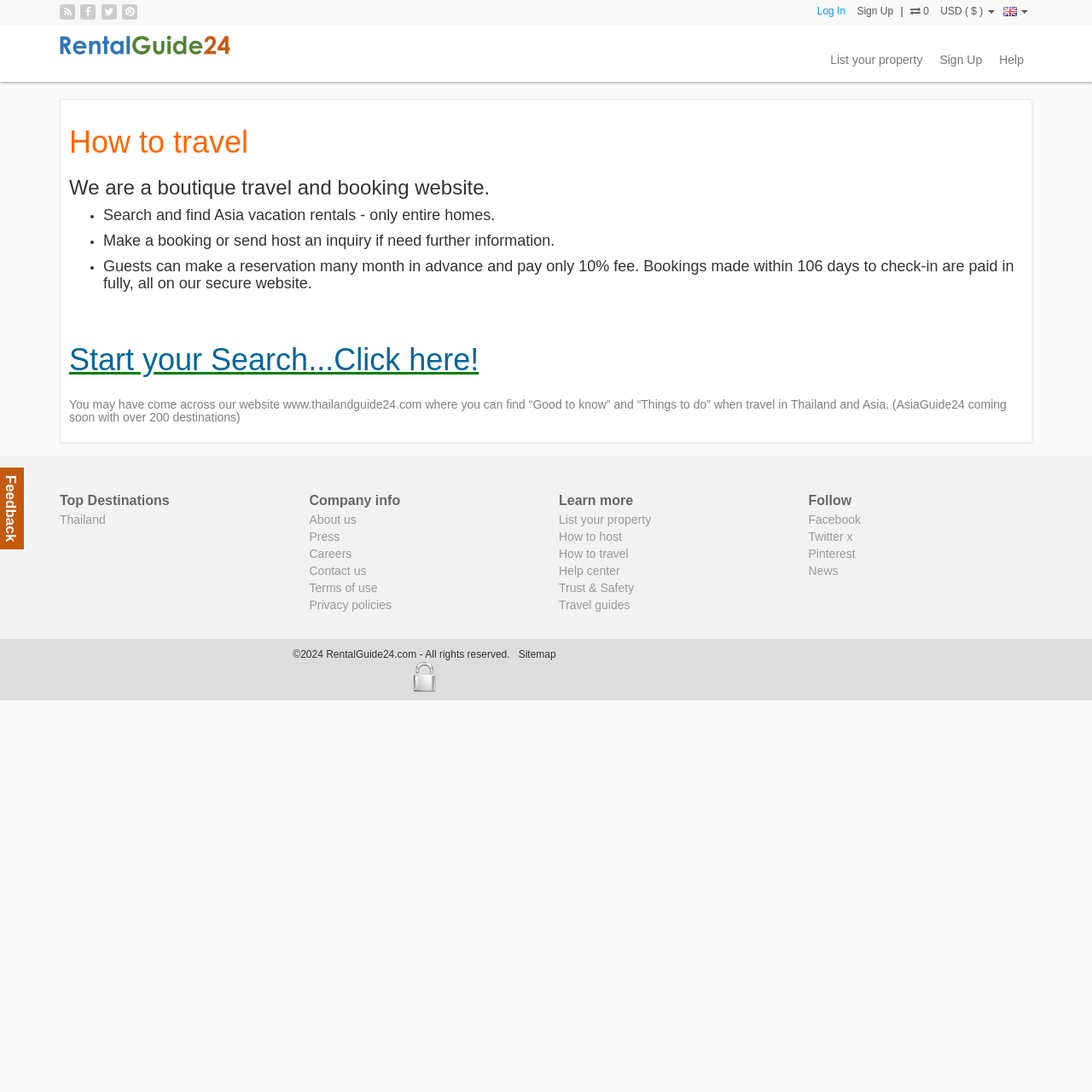Please find the bounding box coordinates of the element that needs to be clicked to perform the following instruction: "Start searching for vacation rentals". The bounding box coordinates should be four float numbers between 0 and 1, represented as [left, top, right, bottom].

[0.063, 0.313, 0.438, 0.345]